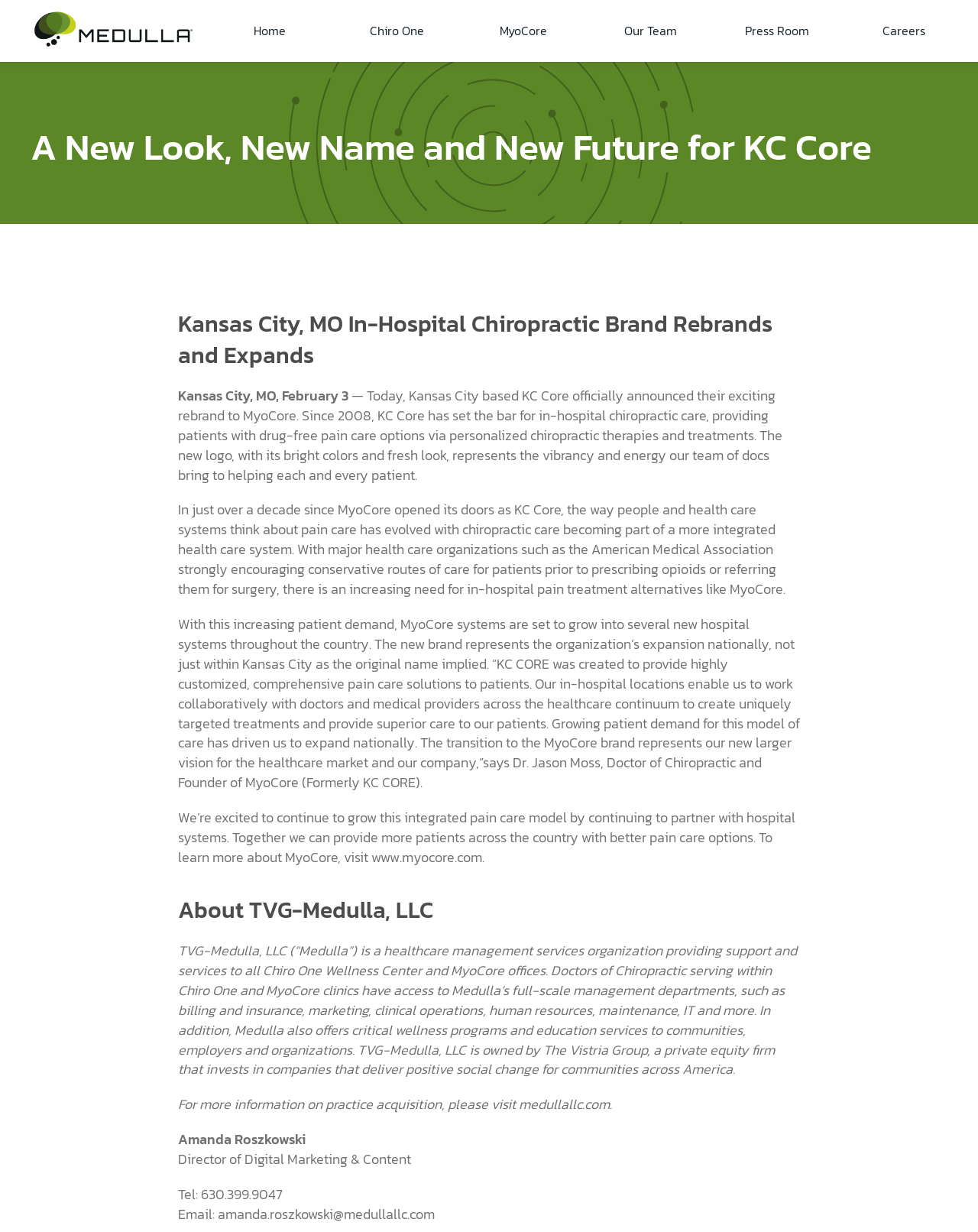Predict the bounding box for the UI component with the following description: "The Vistria Group".

[0.555, 0.843, 0.662, 0.861]